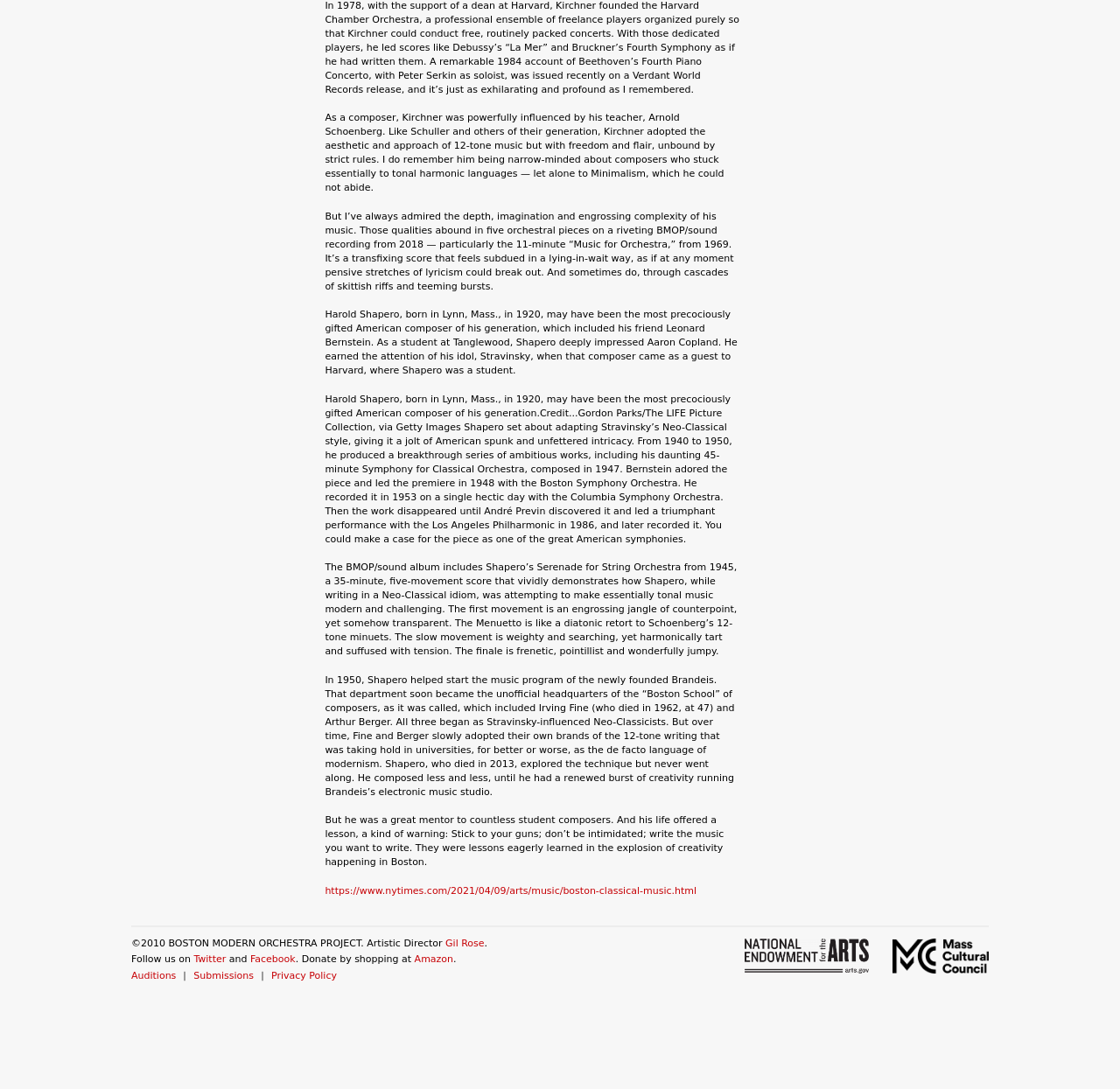Identify the bounding box coordinates of the section that should be clicked to achieve the task described: "Shop at Amazon to donate".

[0.37, 0.876, 0.405, 0.886]